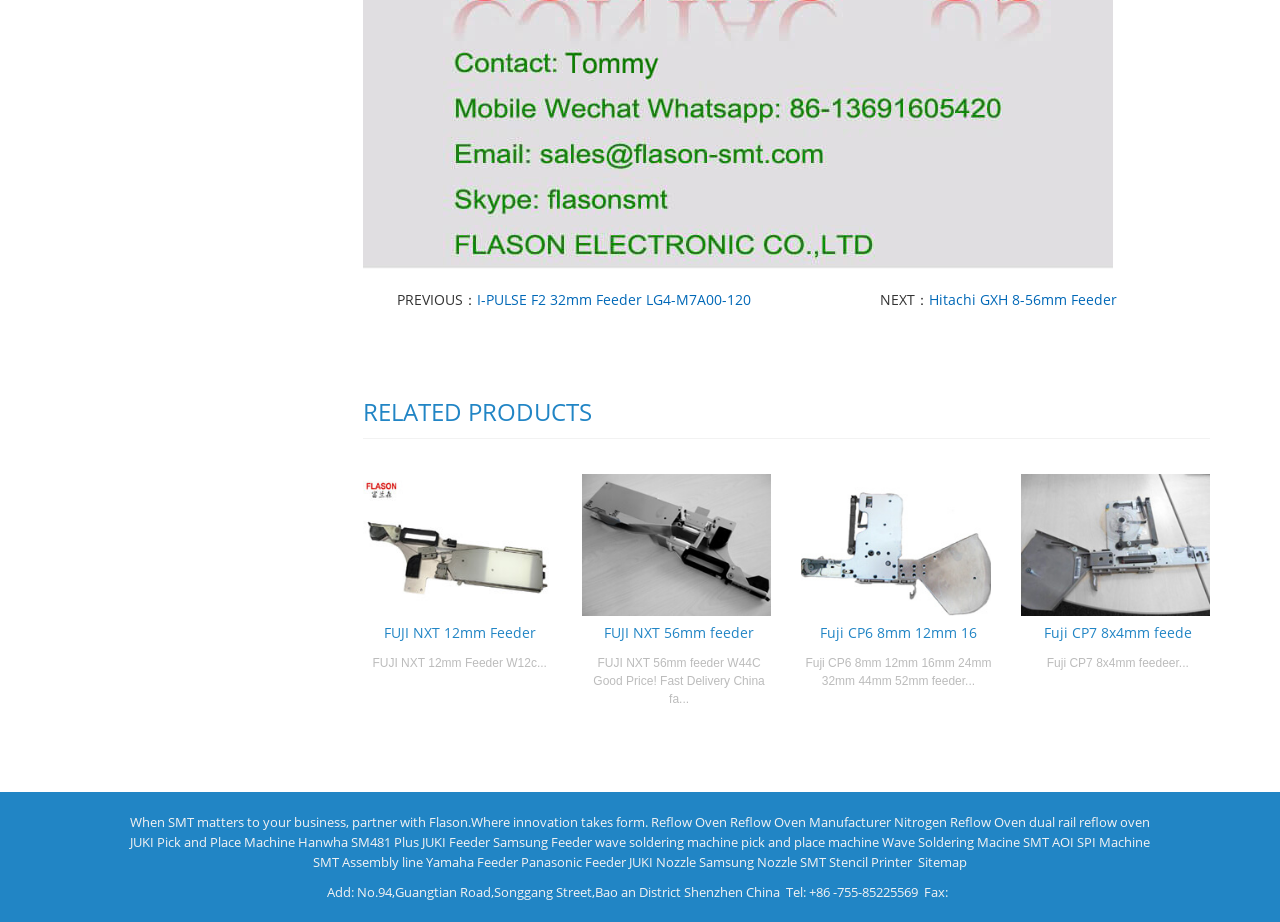Show me the bounding box coordinates of the clickable region to achieve the task as per the instruction: "Check the 'SMT AOI SPI Machine' link".

[0.799, 0.903, 0.898, 0.923]